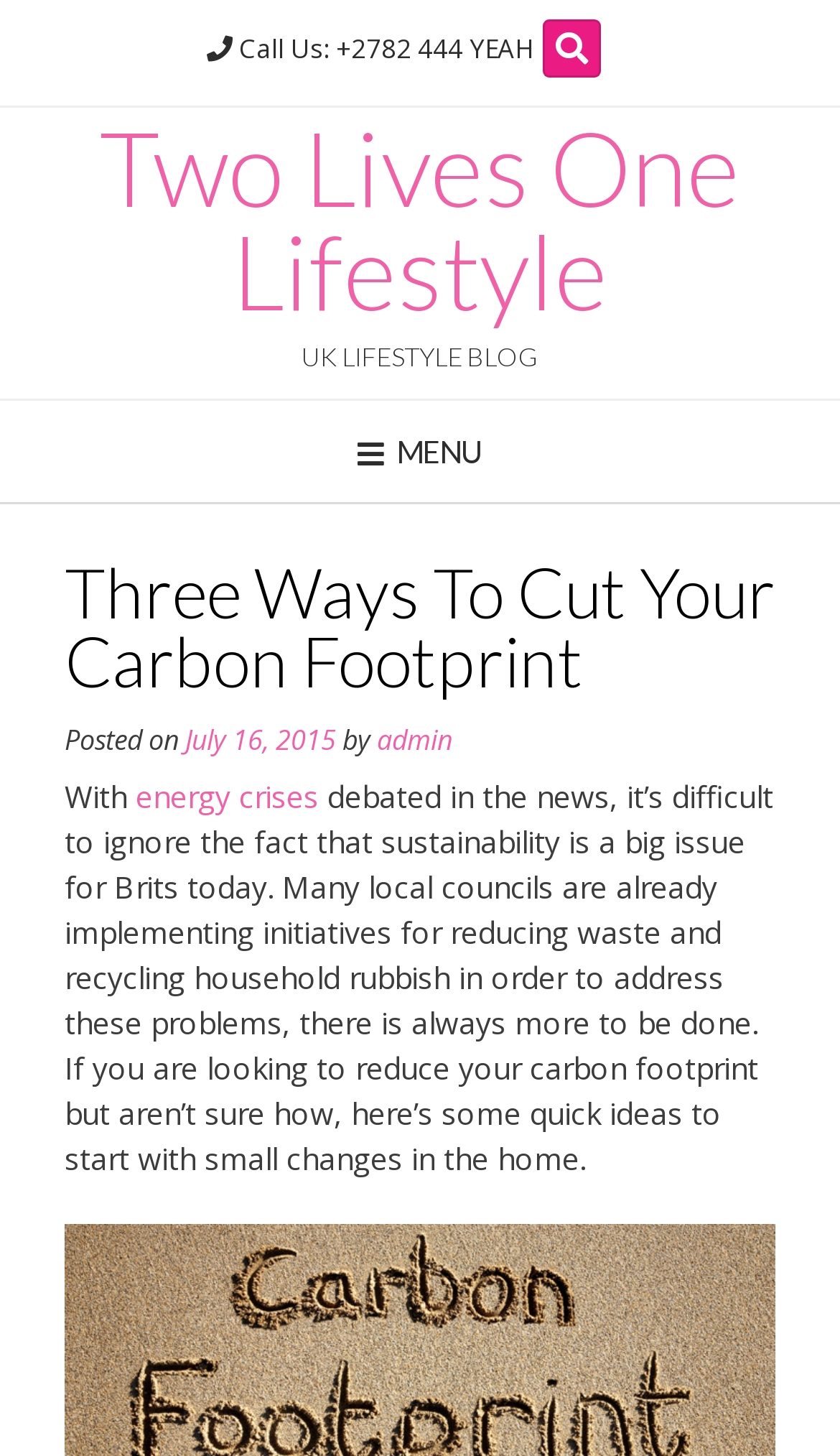Can you give a comprehensive explanation to the question given the content of the image?
What is the category of the blog?

I determined the category of the blog by reading the heading 'UK LIFESTYLE BLOG' located below the main title 'Two Lives One Lifestyle'.